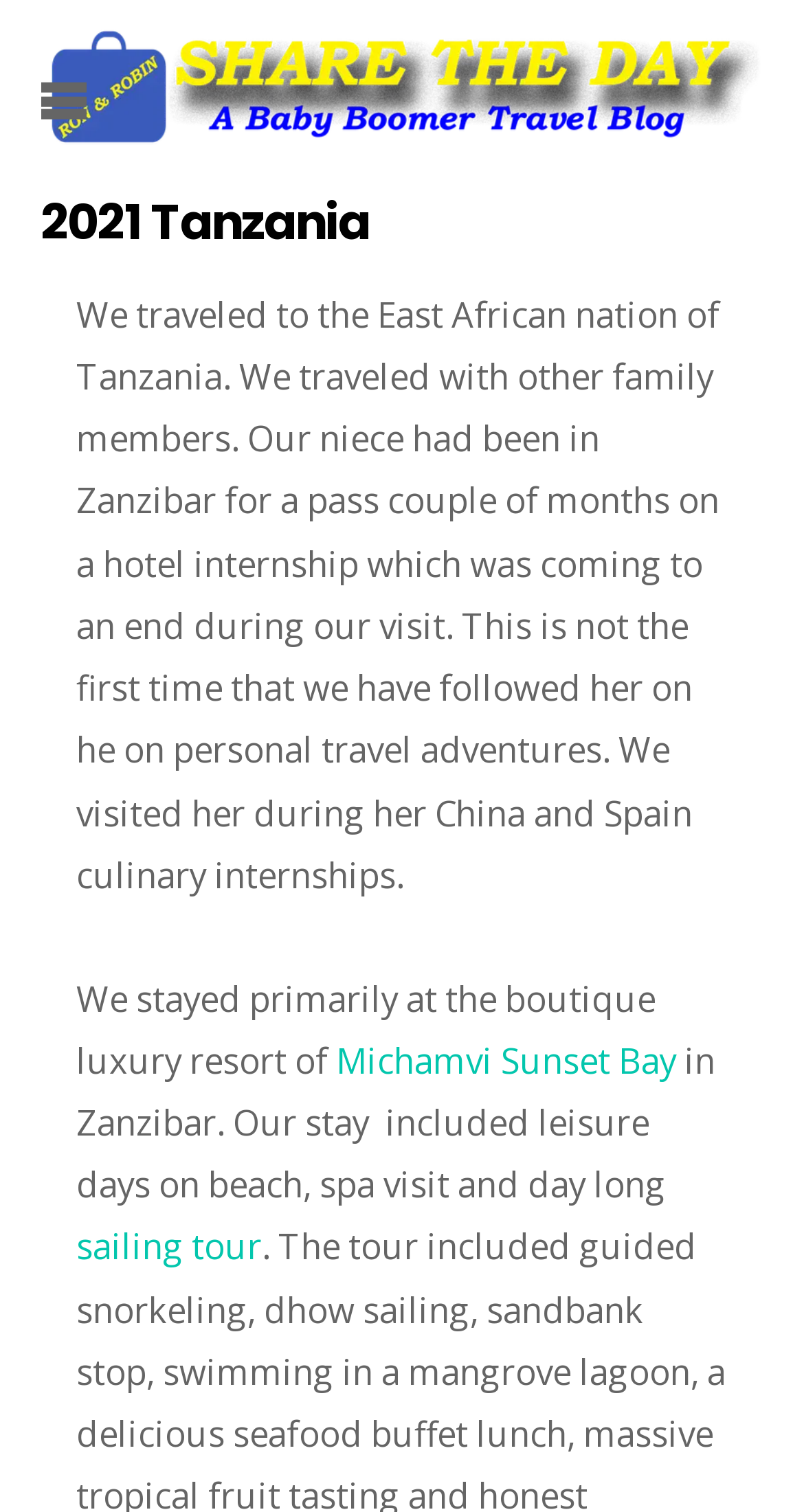How many months was the niece in Zanzibar?
Can you offer a detailed and complete answer to this question?

The webpage content states that the niece had been in Zanzibar for a pass couple of months on a hotel internship, indicating the duration of her stay.